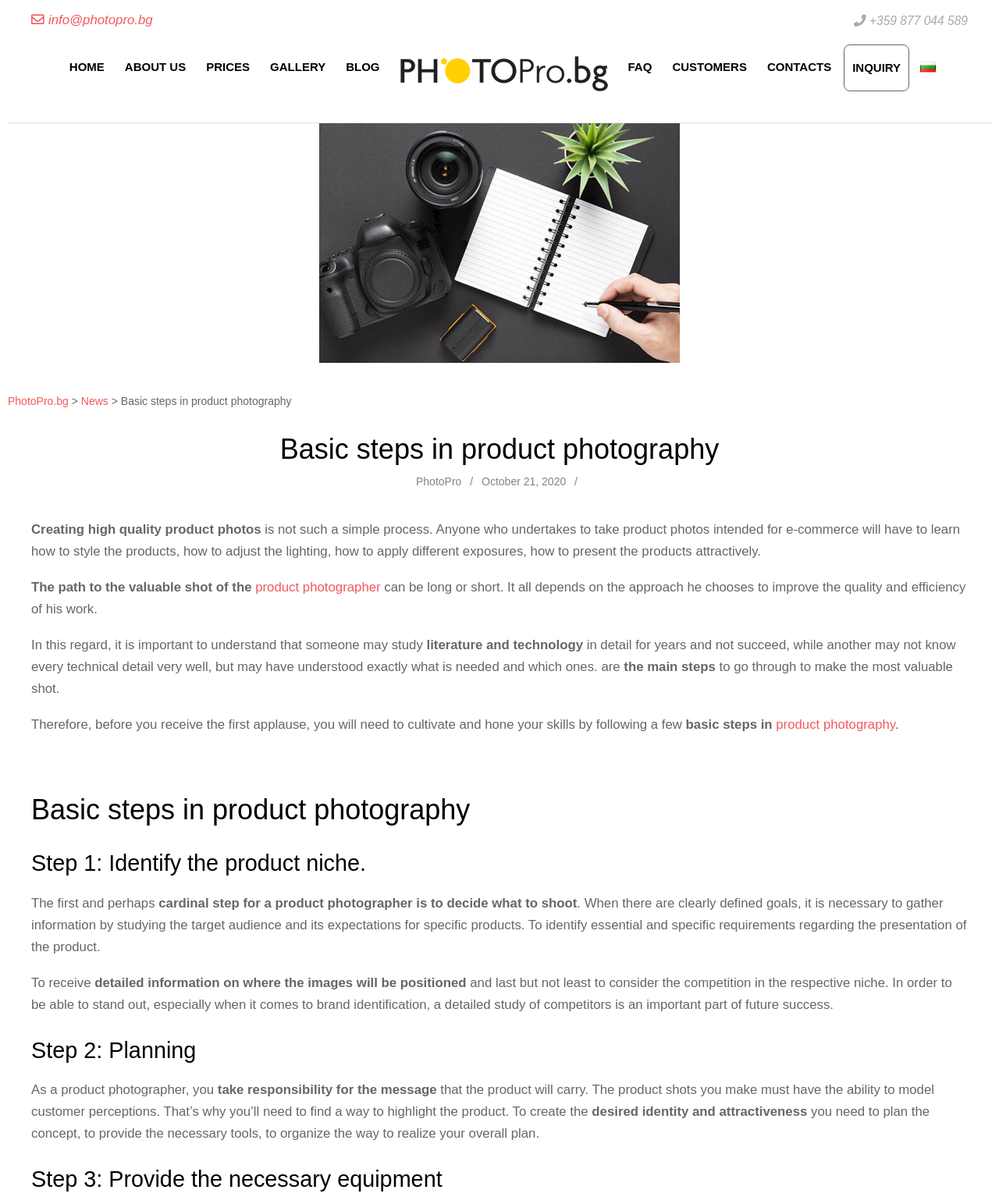Identify the bounding box for the given UI element using the description provided. Coordinates should be in the format (top-left x, top-left y, bottom-right x, bottom-right y) and must be between 0 and 1. Here is the description: product photographer

[0.256, 0.482, 0.381, 0.494]